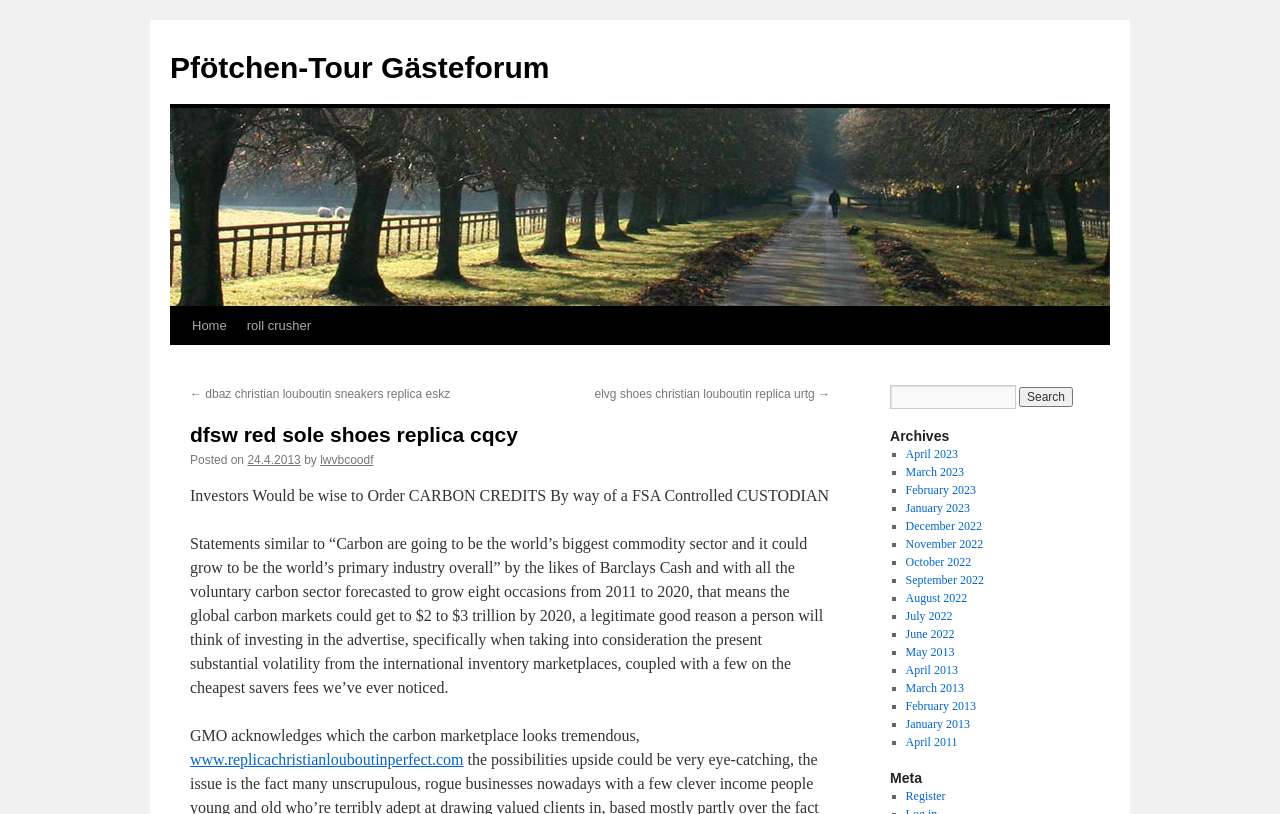What is the topic of the latest article?
Based on the visual details in the image, please answer the question thoroughly.

The latest article is the one that appears at the top of the webpage, and its topic is about carbon credits. The article discusses the potential of investing in carbon credits and quotes statements from Barclays Cash and GMO.